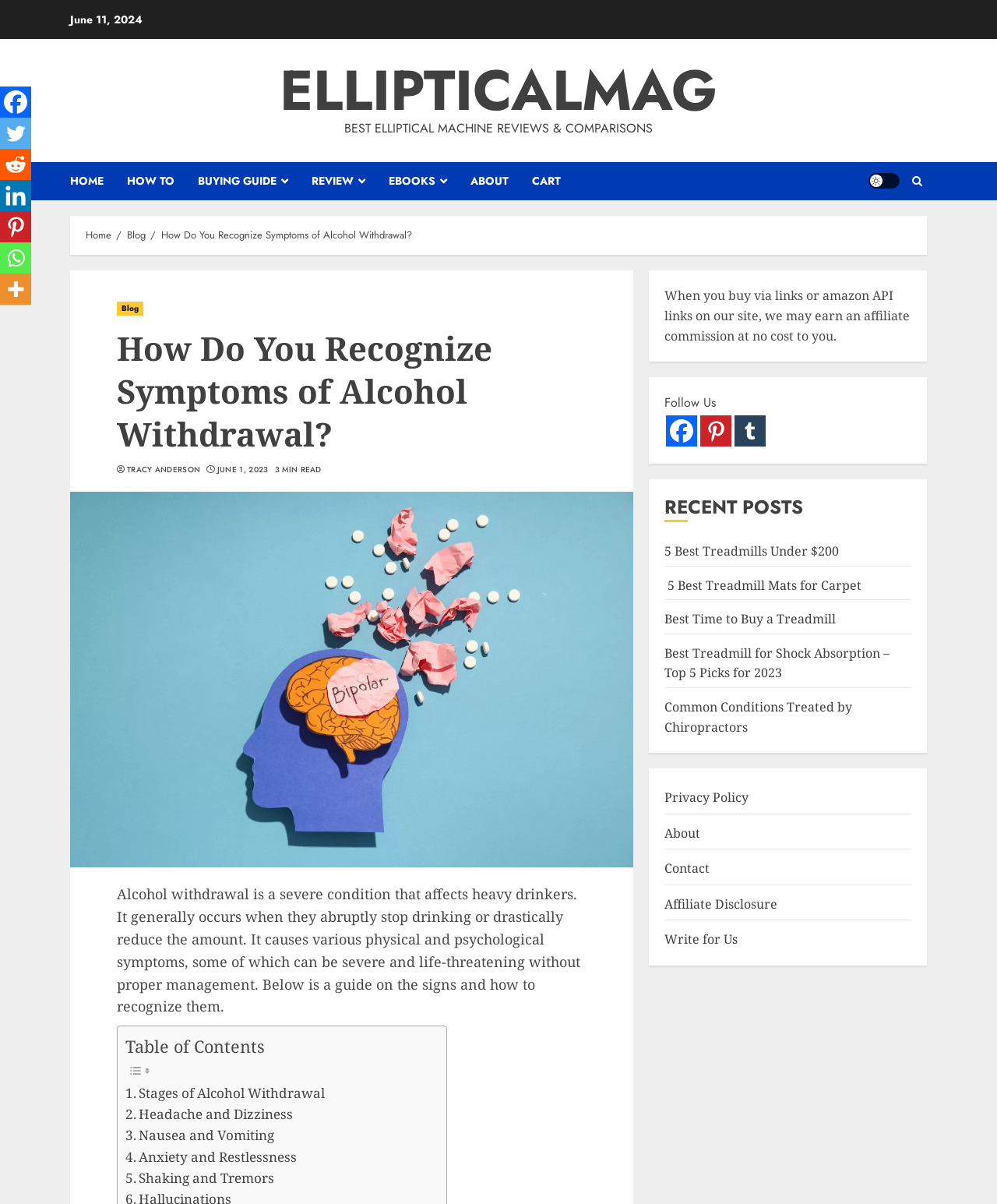What is the date of the webpage's publication?
Using the details from the image, give an elaborate explanation to answer the question.

I found the publication date of the webpage at the top of the page, which is June 11, 2024.